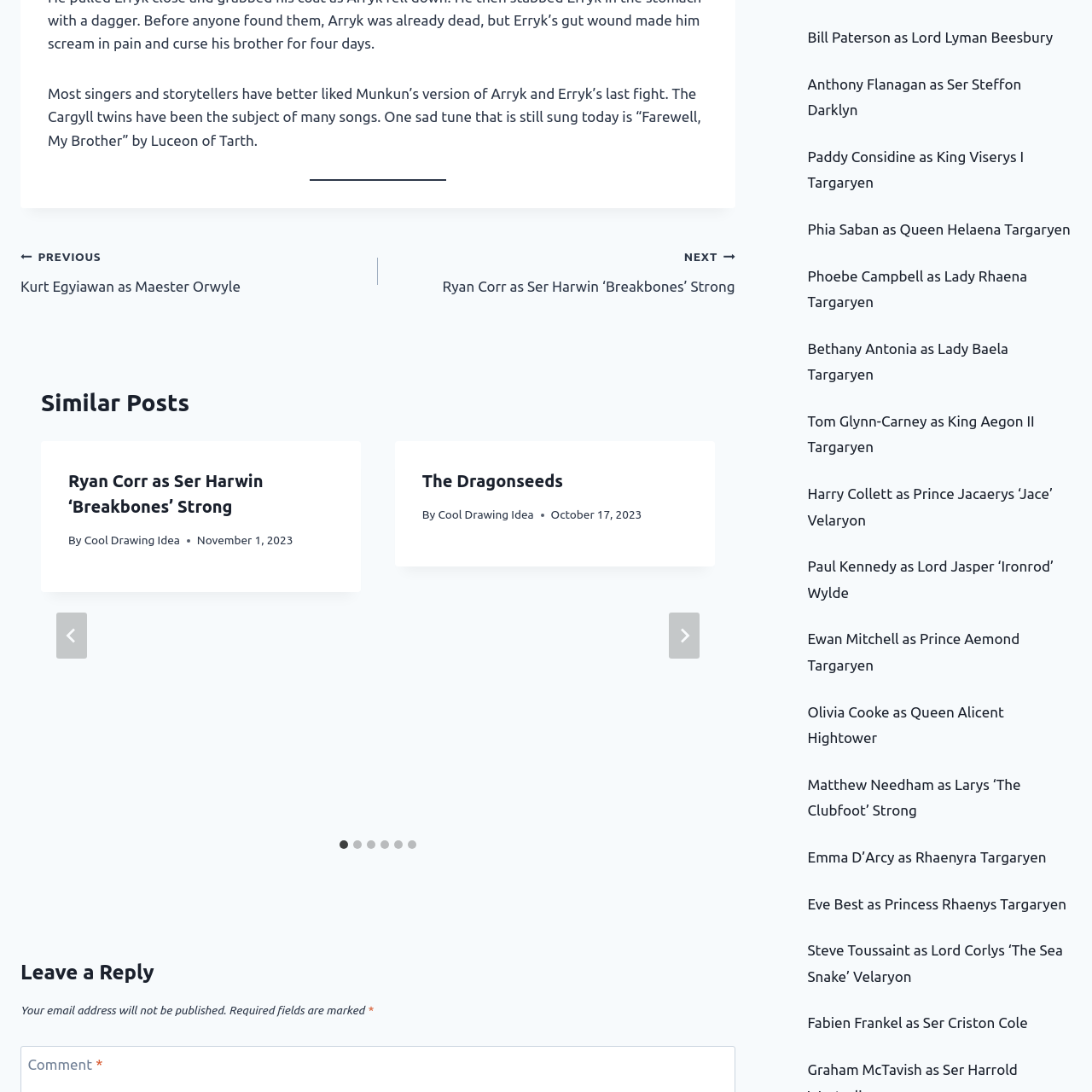Pinpoint the bounding box coordinates of the area that should be clicked to complete the following instruction: "Click the 'Blog' link". The coordinates must be given as four float numbers between 0 and 1, i.e., [left, top, right, bottom].

None